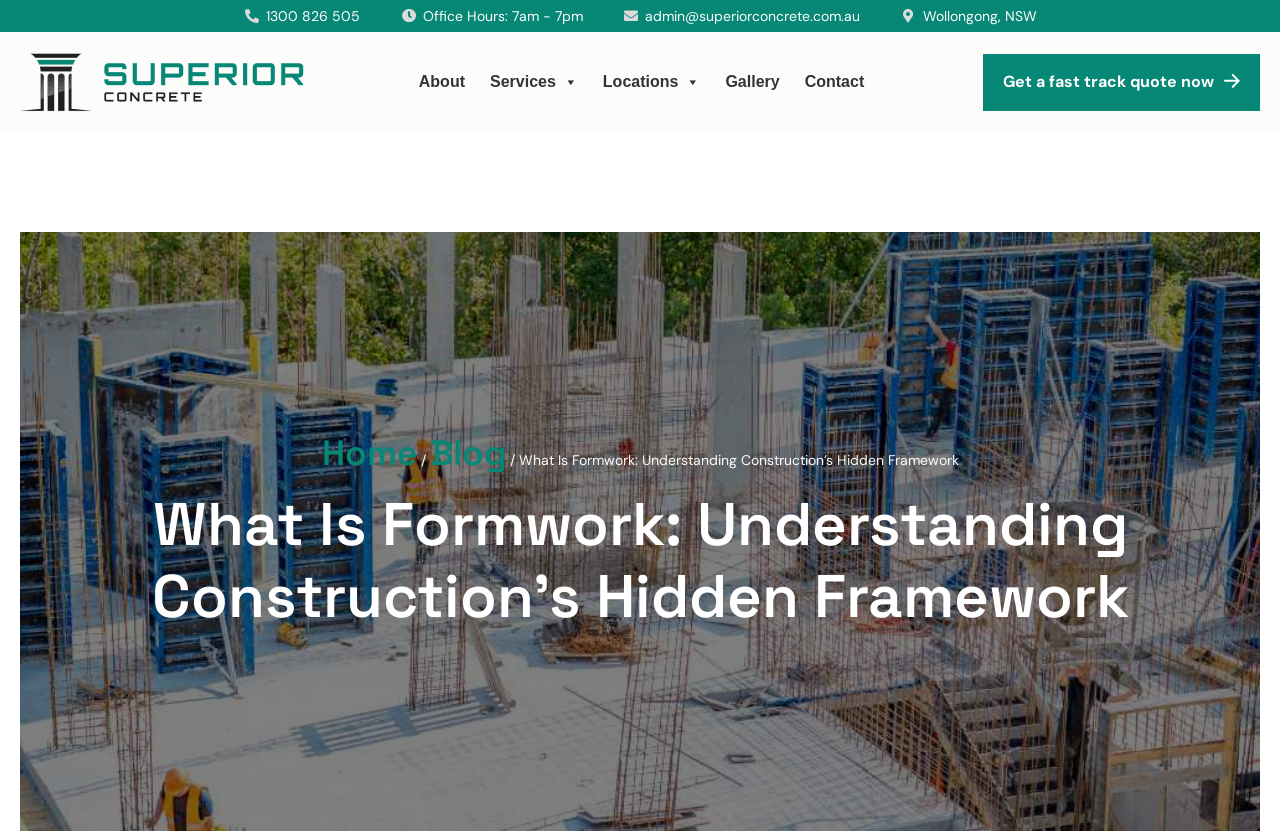Generate a comprehensive caption for the webpage you are viewing.

The webpage is about formwork in construction, with a focus on its importance and role in project success. At the top left corner, there is a logo of Superior Concrete, accompanied by a link to the company's website. Below the logo, there are contact details, including a phone number, email address, and office location.

The main navigation menu is situated at the top center of the page, featuring links to various sections such as About, Services, Locations, Gallery, and Contact. Some of these links have dropdown menus, indicated by an arrow icon.

On the top right side, there is a call-to-action button to get a fast track quote, accompanied by a small icon. Below this button, there is a breadcrumb navigation showing the current page's location within the website's hierarchy, with links to the Home and Blog sections.

The main content of the page is headed by a prominent title, "What Is Formwork: Understanding Construction’s Hidden Framework", which occupies a significant portion of the page.